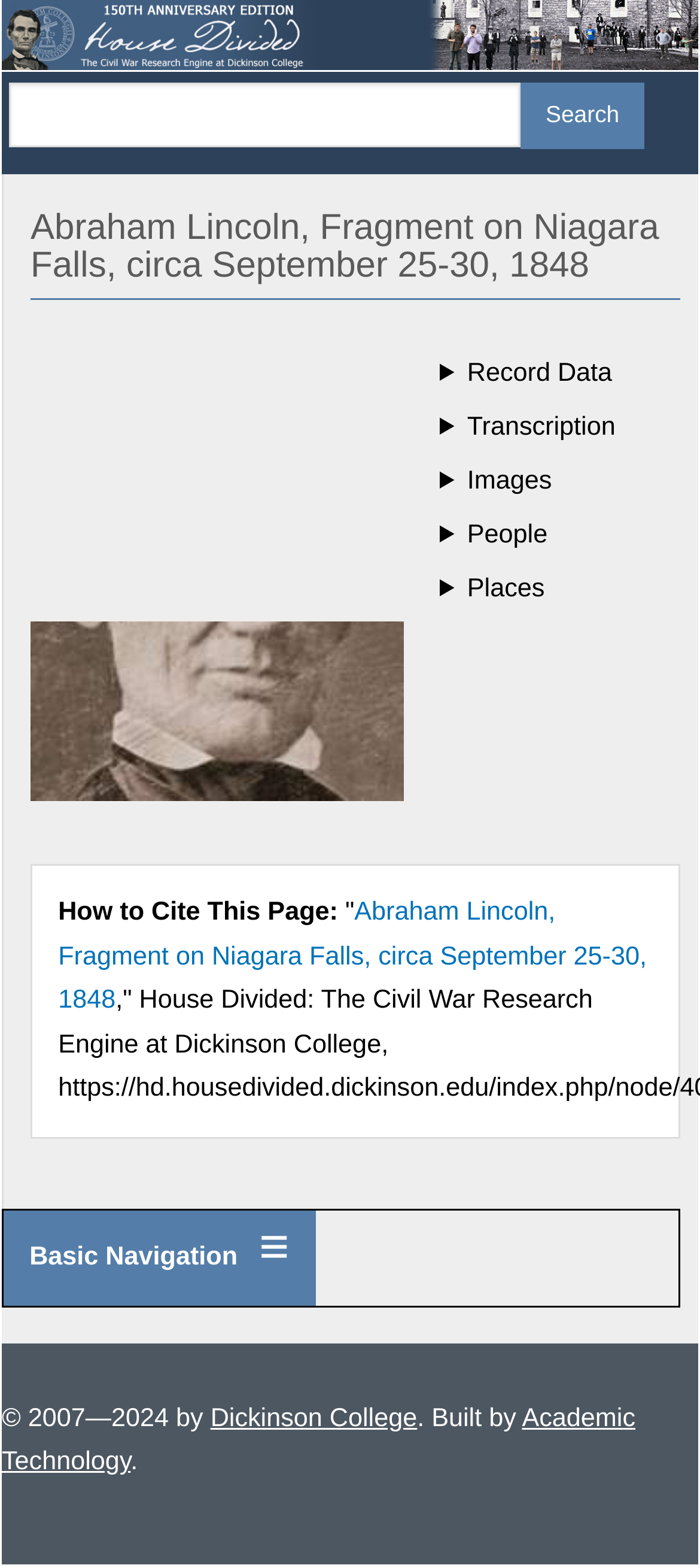What is the name of the person in the article?
Could you answer the question with a detailed and thorough explanation?

The name of the person in the article can be found in the heading 'Abraham Lincoln, Fragment on Niagara Falls, circa September 25-30, 1848' which is located in the main content area of the webpage.